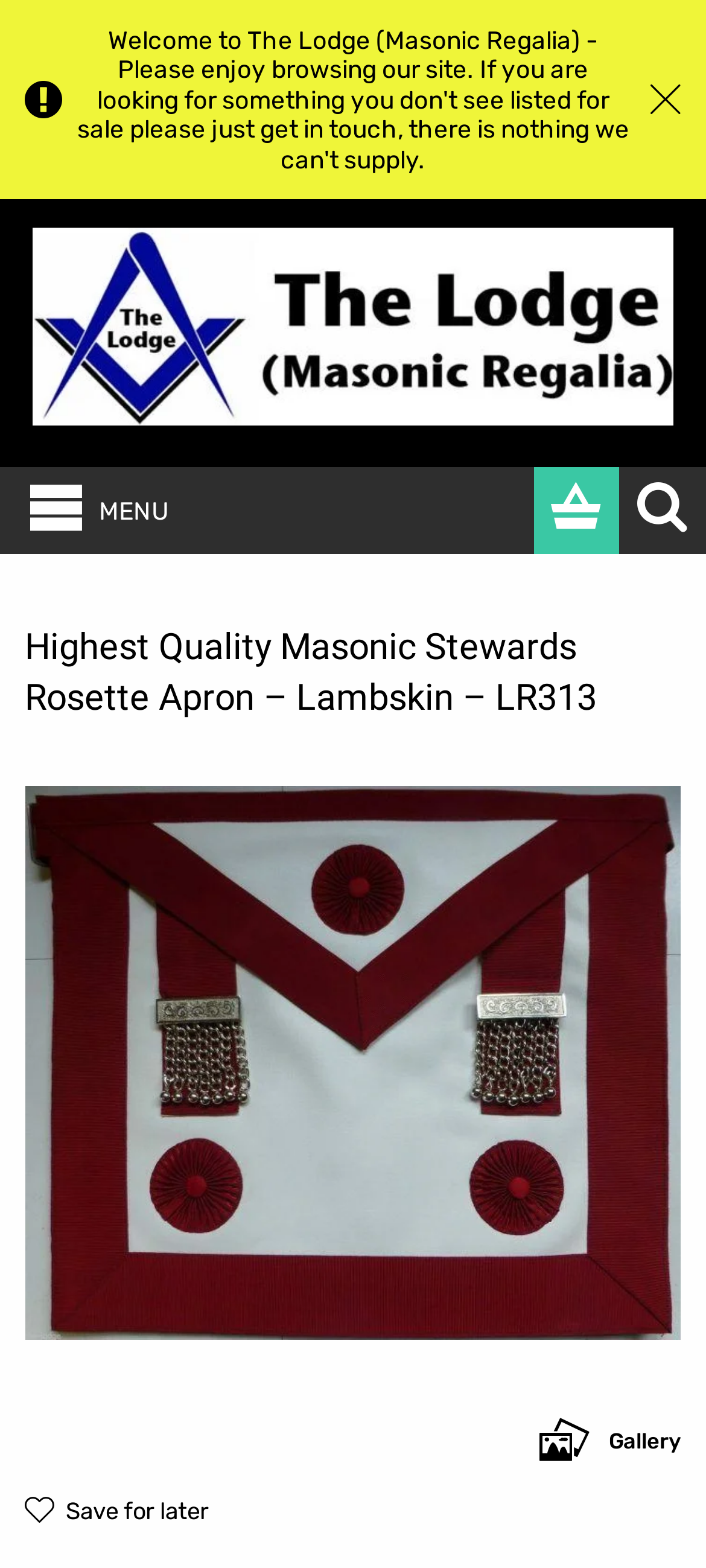Please answer the following question using a single word or phrase: 
What is the purpose of the 'MENU MENU' button?

To open a menu